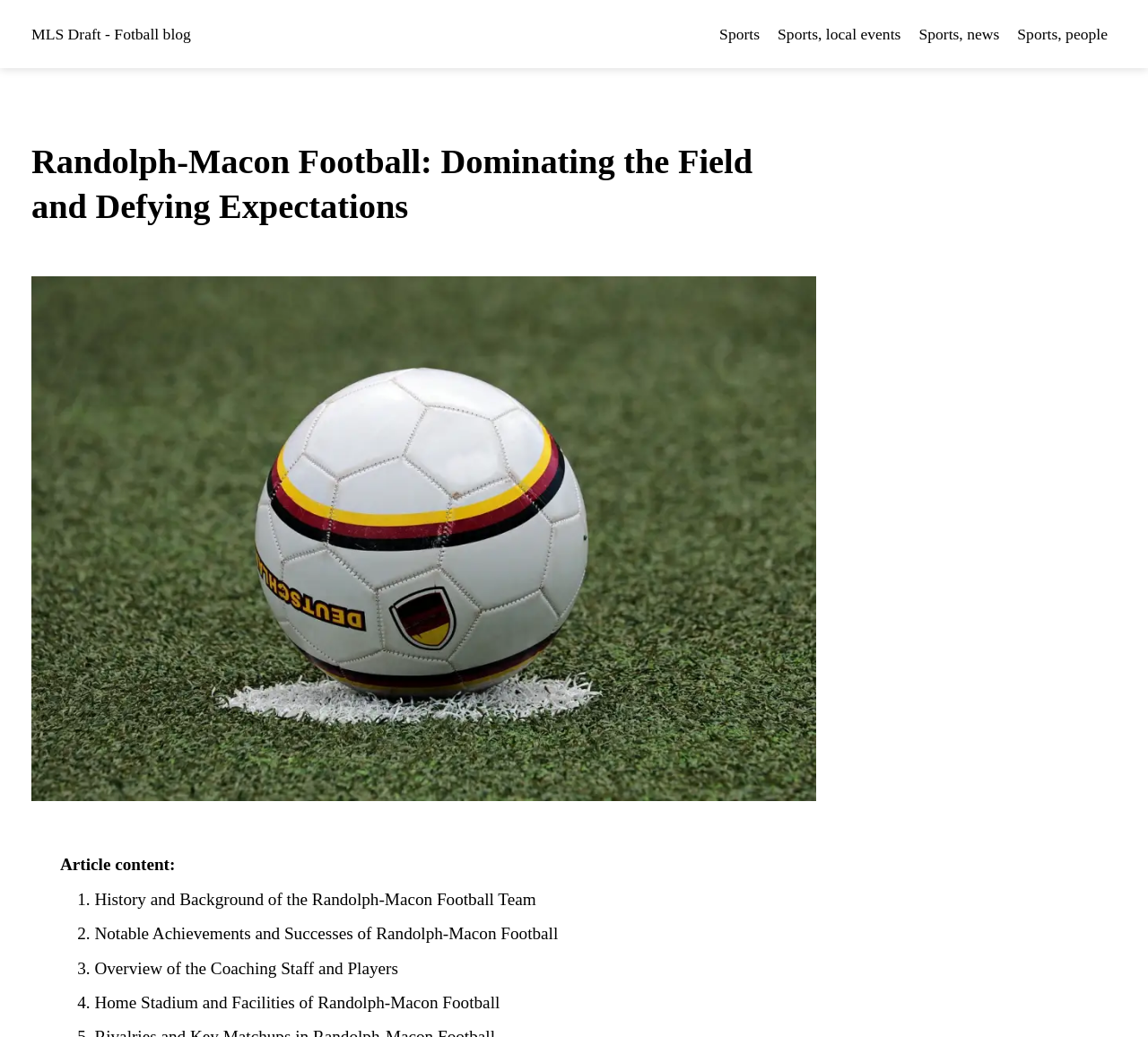Please identify the bounding box coordinates of the clickable element to fulfill the following instruction: "Explore the home stadium and facilities of Randolph-Macon Football". The coordinates should be four float numbers between 0 and 1, i.e., [left, top, right, bottom].

[0.082, 0.958, 0.435, 0.976]